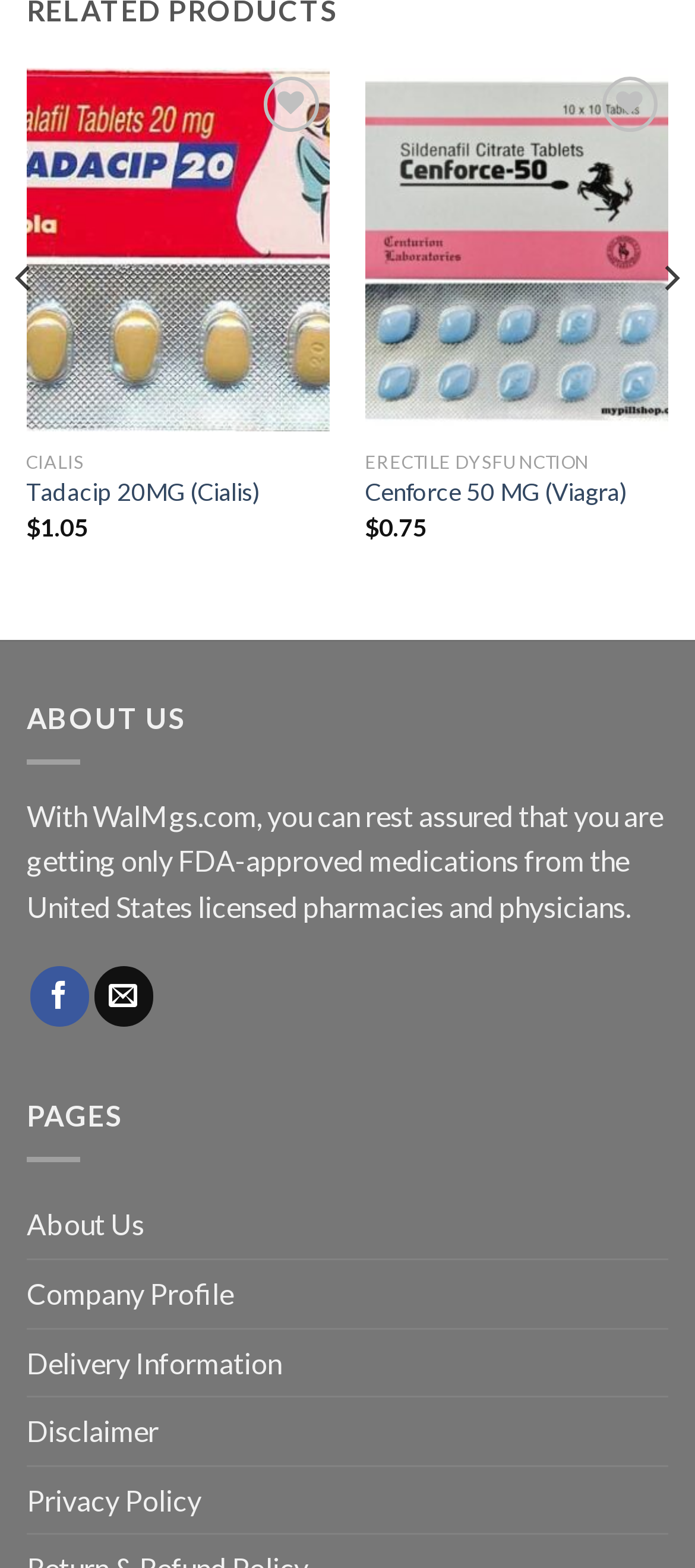Specify the bounding box coordinates of the area to click in order to follow the given instruction: "Follow on Facebook."

[0.043, 0.617, 0.127, 0.655]